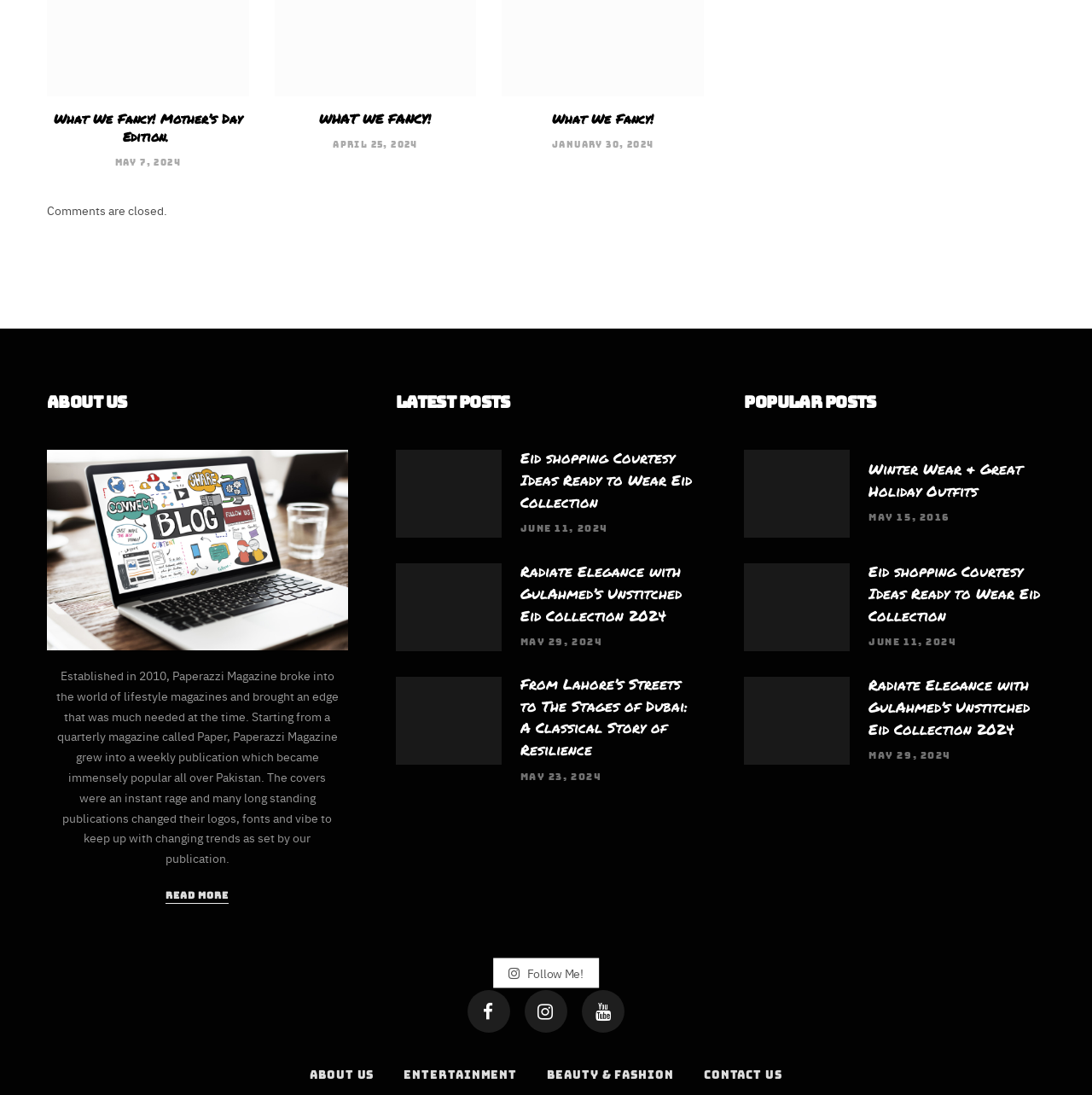Answer briefly with one word or phrase:
What are the categories present in the footer?

ABOUT US, ENTERTAINMENT, BEAUTY & FASHION, CONTACT US